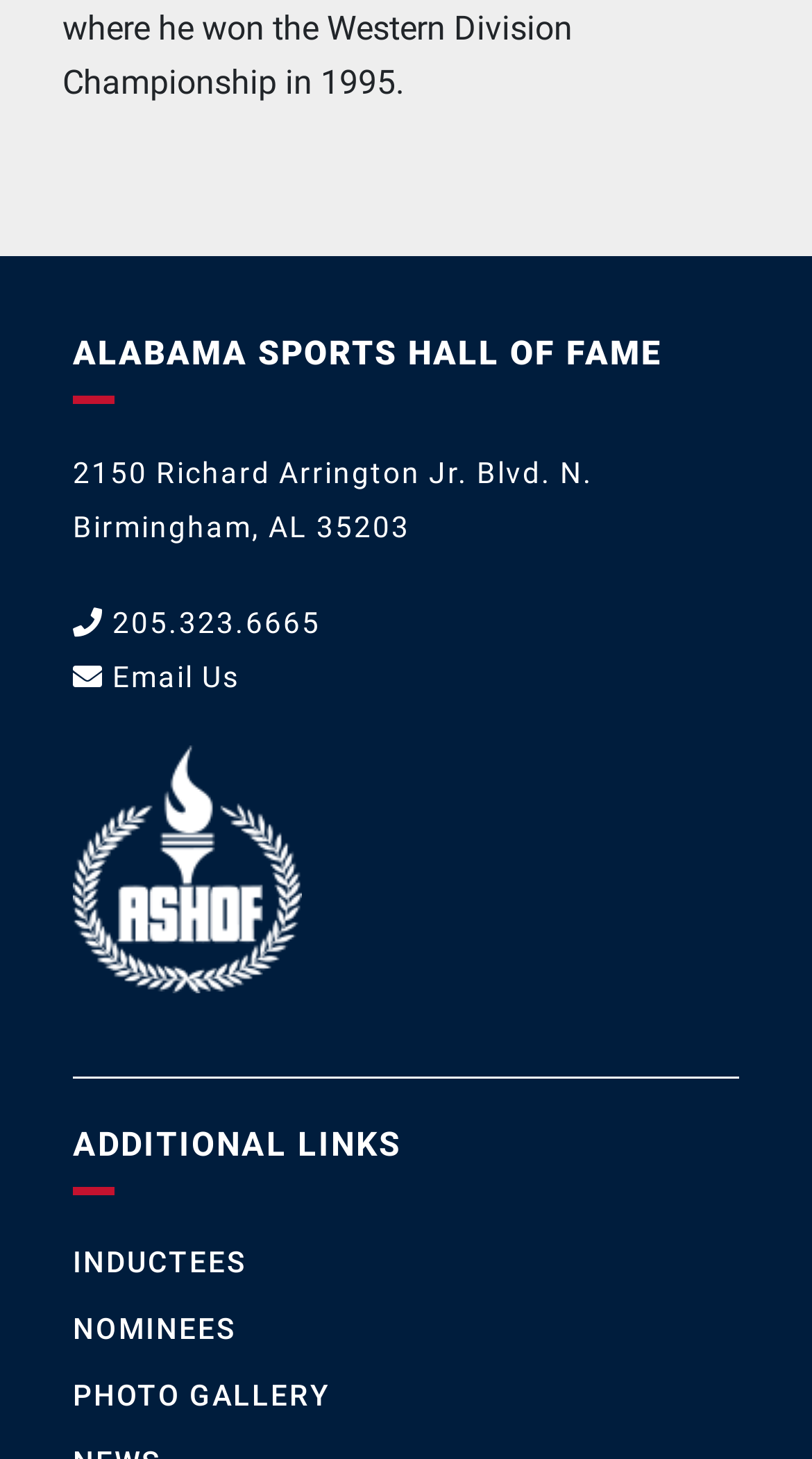Is there an email contact option on the webpage?
Use the screenshot to answer the question with a single word or phrase.

Yes